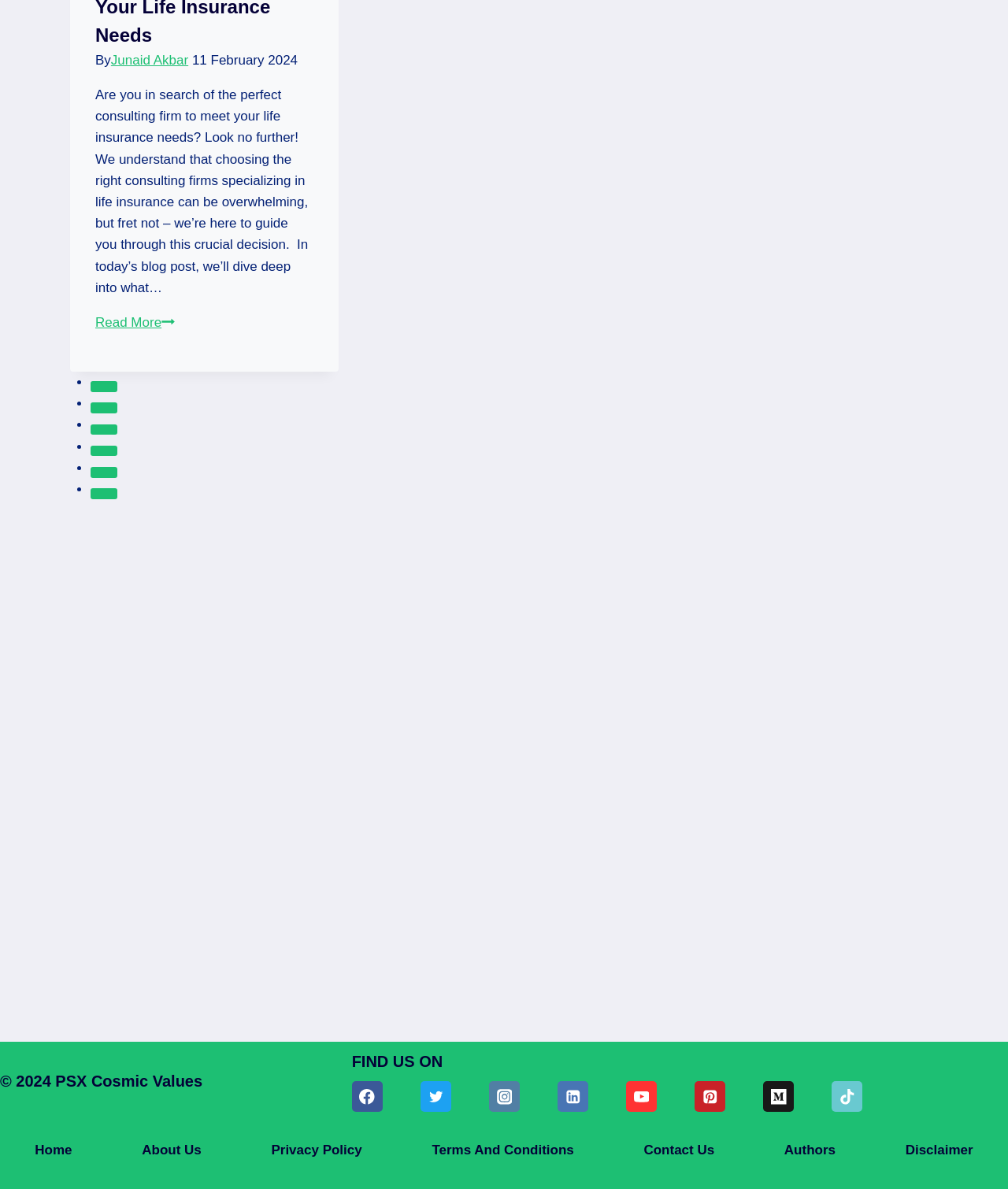Who is the author of the blog post?
Please give a detailed and elaborate explanation in response to the question.

The author of the blog post is mentioned at the top of the page, next to the 'By' label, which is 'Junaid Akbar'.